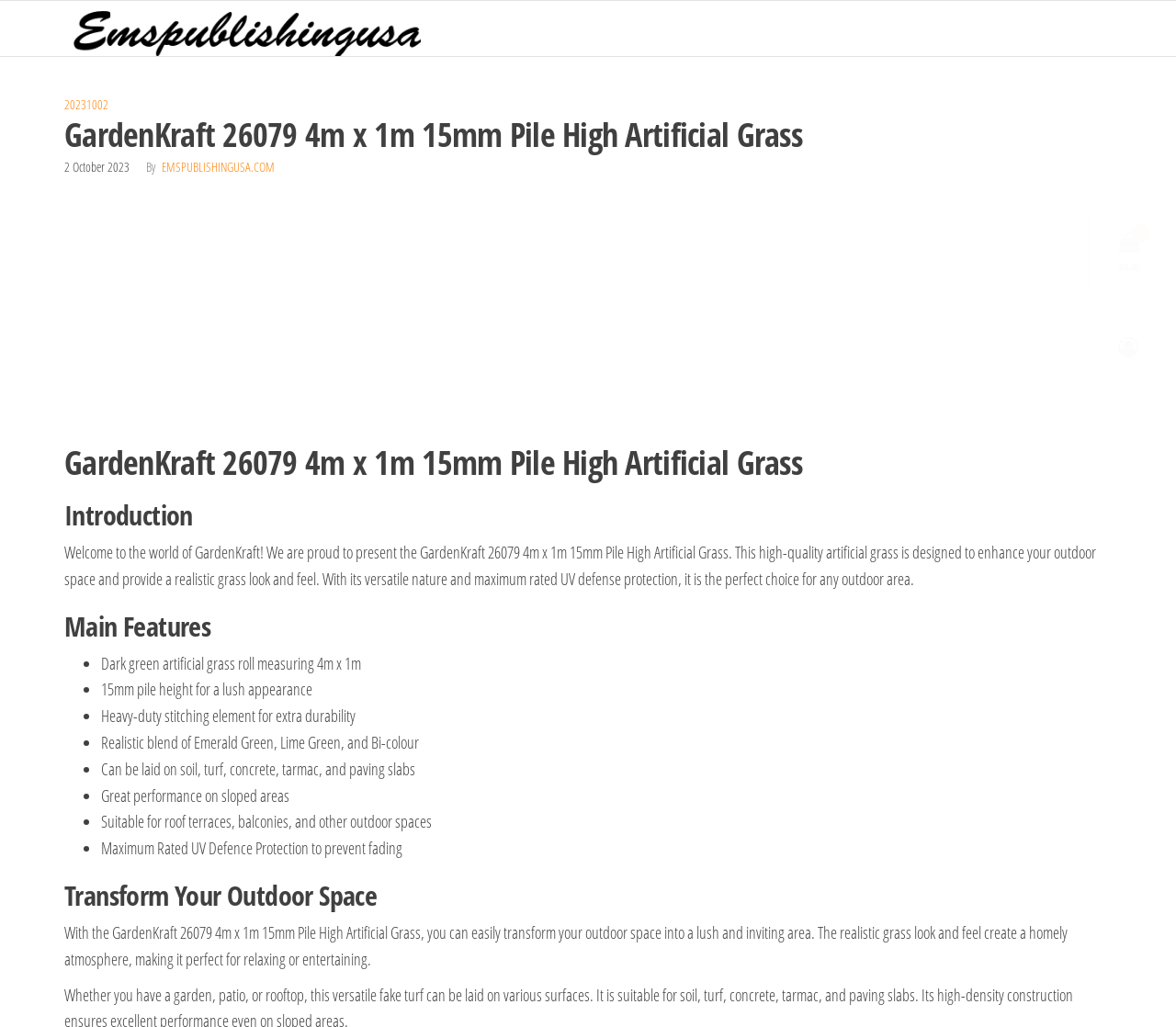Describe the webpage meticulously, covering all significant aspects.

The webpage is about the GardenKraft 26079 4m x 1m 15mm Pile High Artificial Grass. At the top, there is a logo and a link to "emspublishingusa" on the left side, accompanied by a small image. To the right of the logo, there is a welcome message "Welcome to our Hat Store!" which seems out of place, as the content of the page is about artificial grass.

Below the logo and welcome message, there is a heading that displays the product name, followed by the date "2 October 2023" and a link to "EMSPUBLISHINGUSA.COM". 

The main content of the page is divided into sections. The first section is an introduction to the product, describing its features and benefits. This is followed by a section highlighting the main features of the product, which includes a list of seven bullet points detailing the product's specifications, such as its size, pile height, and color.

Further down the page, there is a section titled "Transform Your Outdoor Space", which describes how the product can enhance the user's outdoor area. The text is accompanied by no images, but there are two links on the right side of the page, one with a shopping cart icon and the other with a heart icon.

Overall, the webpage is focused on presenting the features and benefits of the GardenKraft 26079 4m x 1m 15mm Pile High Artificial Grass, with a clear and organized layout.